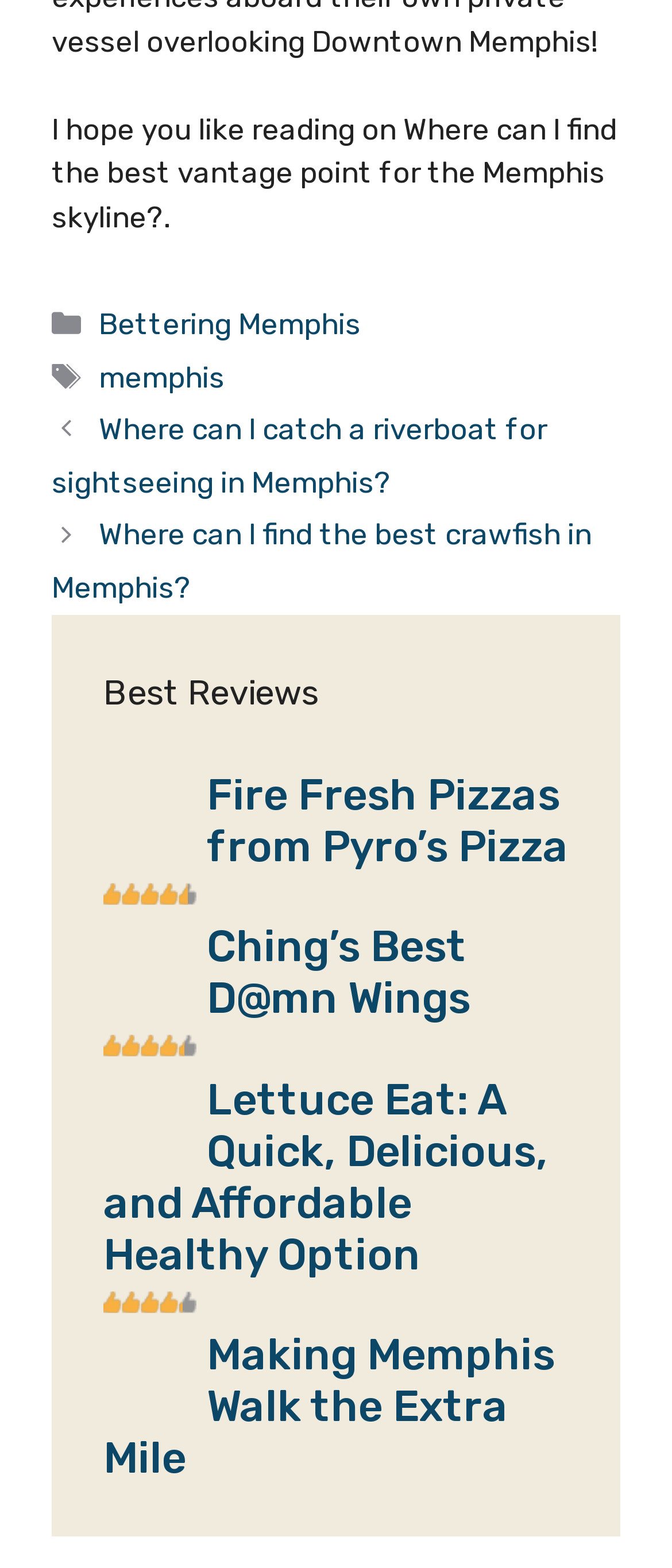What is the rating of the third review article?
Please provide a single word or phrase as your answer based on the screenshot.

Average